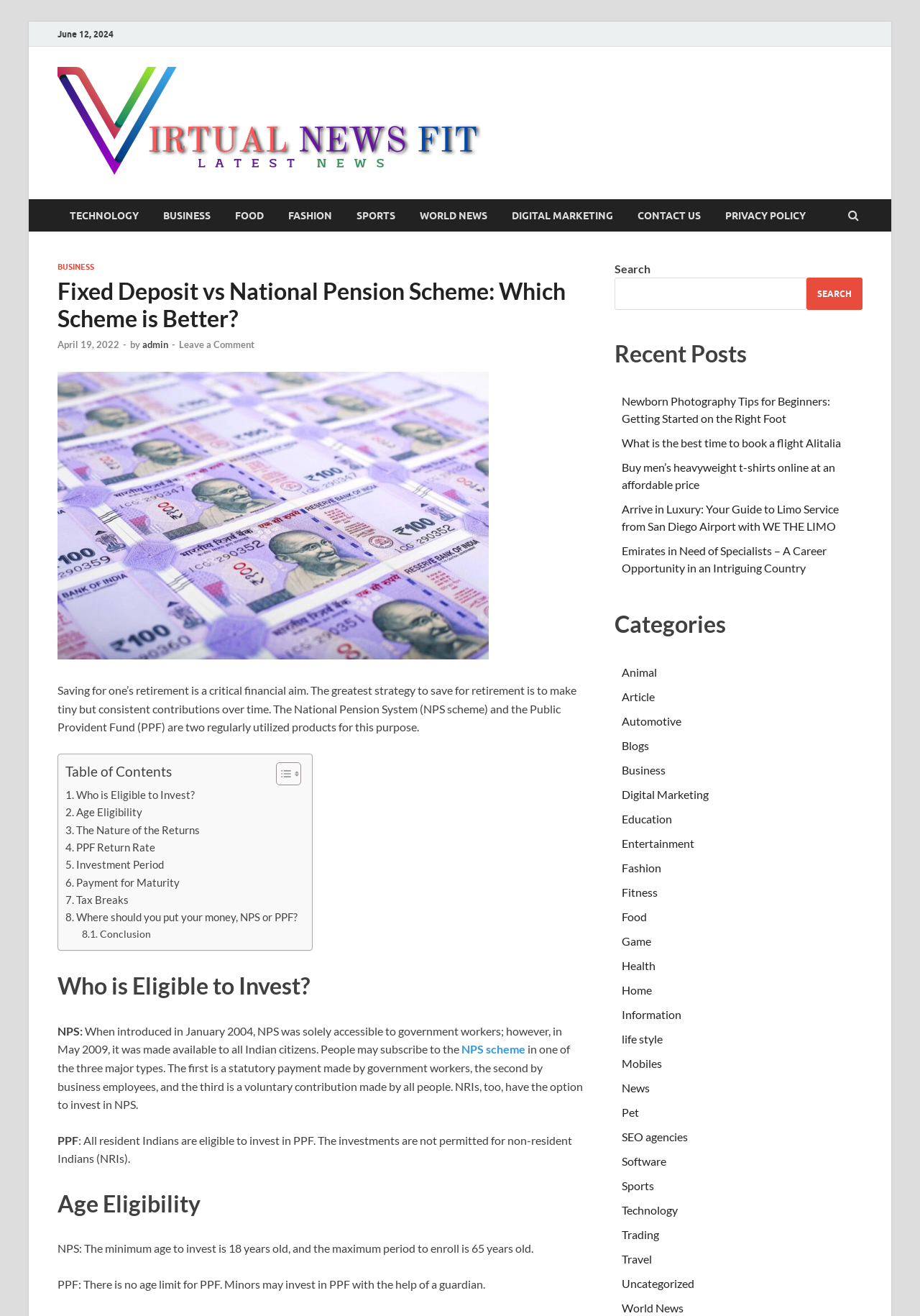Summarize the webpage comprehensively, mentioning all visible components.

This webpage is about comparing Fixed Deposit and National Pension Scheme as investment options for retirement. At the top, there is a date "June 12, 2024" and a list of links to various categories such as Technology, Business, Food, Fashion, Sports, World News, Digital Marketing, and Contact Us. Below this, there is a header with the title "Fixed Deposit vs National Pension Scheme: Which Scheme is Better?" followed by a link to the same title and a date "April 19, 2022". 

To the right of the header, there is a link to "Leave a Comment" and an image related to fixed deposits. Below this, there is a paragraph of text explaining the importance of saving for retirement and the two investment options being compared. 

On the left side of the page, there is a table of contents with links to various sections such as "Who is Eligible to Invest?", "Age Eligibility", "The Nature of the Returns", and "Conclusion". Below this, there are sections discussing the eligibility and age requirements for investing in NPS and PPF, as well as the nature of the returns and tax breaks for each scheme.

At the bottom of the page, there are sections for "Recent Posts" and "Categories" with links to various articles and categories such as Animal, Article, Automotive, Business, and Digital Marketing. There is also a search bar at the top right corner of the page.